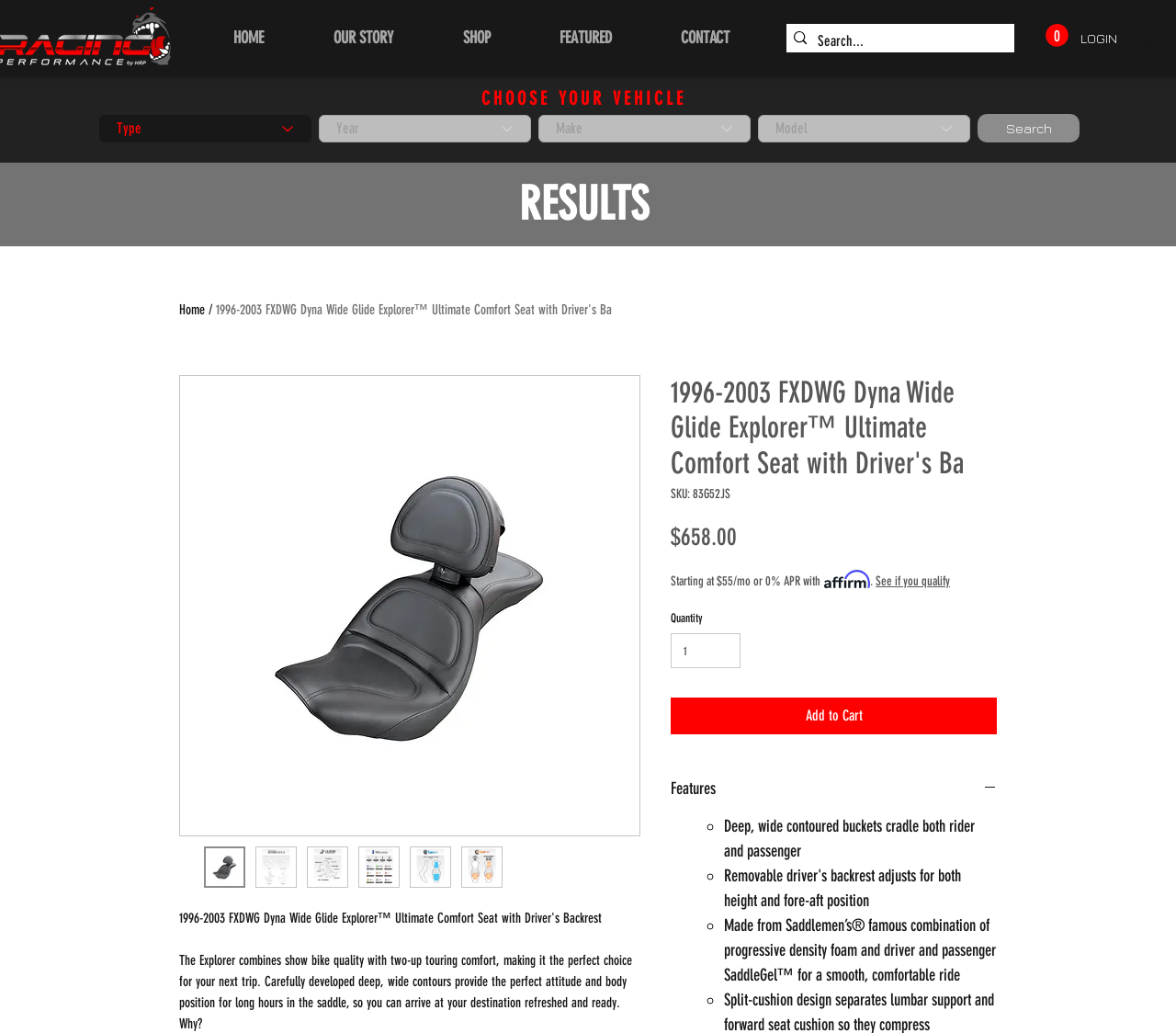Provide the bounding box coordinates for the UI element described in this sentence: "aria-label="Search..." name="q" placeholder="Search..."". The coordinates should be four float values between 0 and 1, i.e., [left, top, right, bottom].

[0.696, 0.023, 0.83, 0.057]